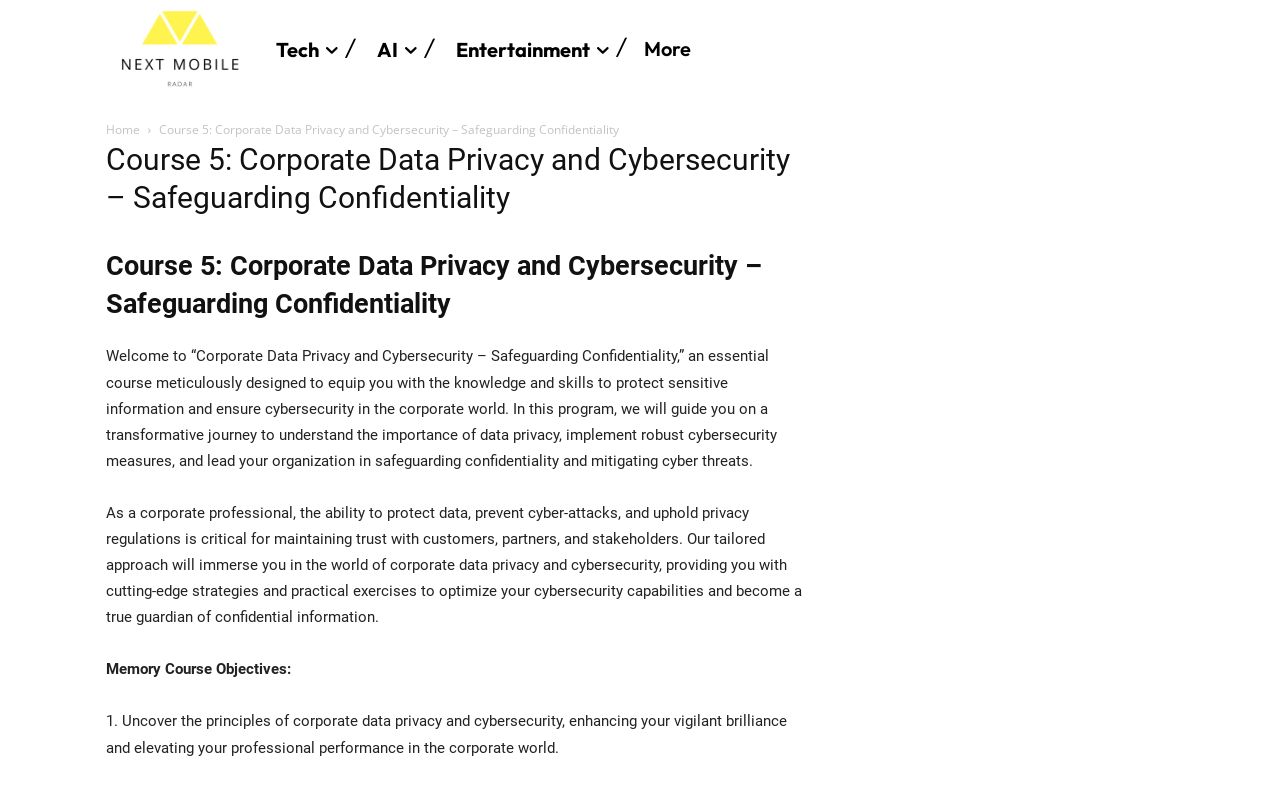Please provide a one-word or short phrase answer to the question:
What is the purpose of the course?

To protect data and prevent cyber-attacks